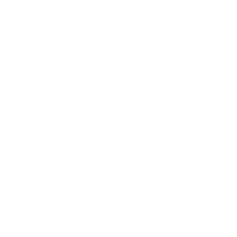Give a one-word or short phrase answer to the question: 
What is the symbol used to represent modern communication?

Phone icon